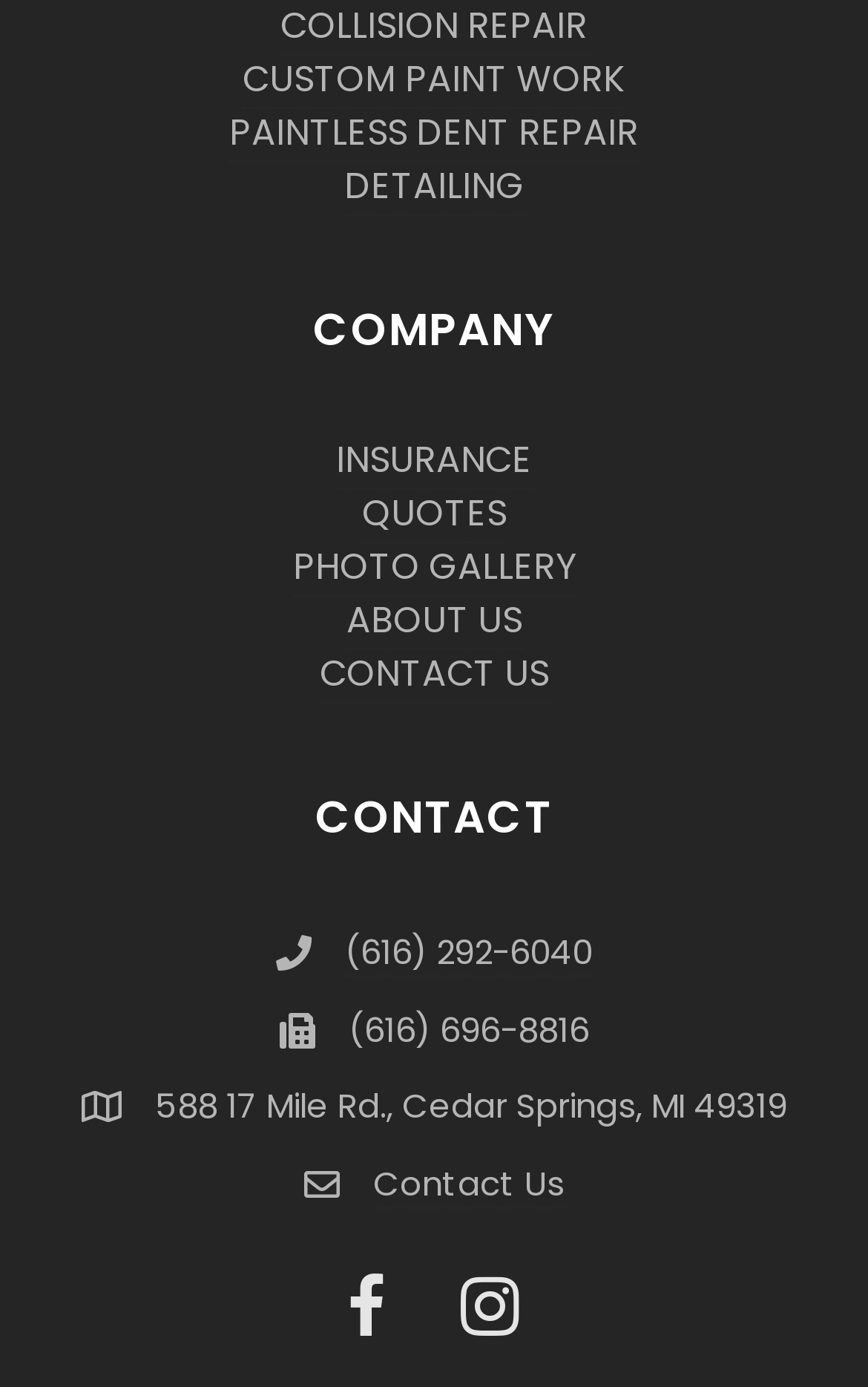Please locate the bounding box coordinates of the element that needs to be clicked to achieve the following instruction: "Get a QUOTE". The coordinates should be four float numbers between 0 and 1, i.e., [left, top, right, bottom].

[0.417, 0.352, 0.583, 0.392]